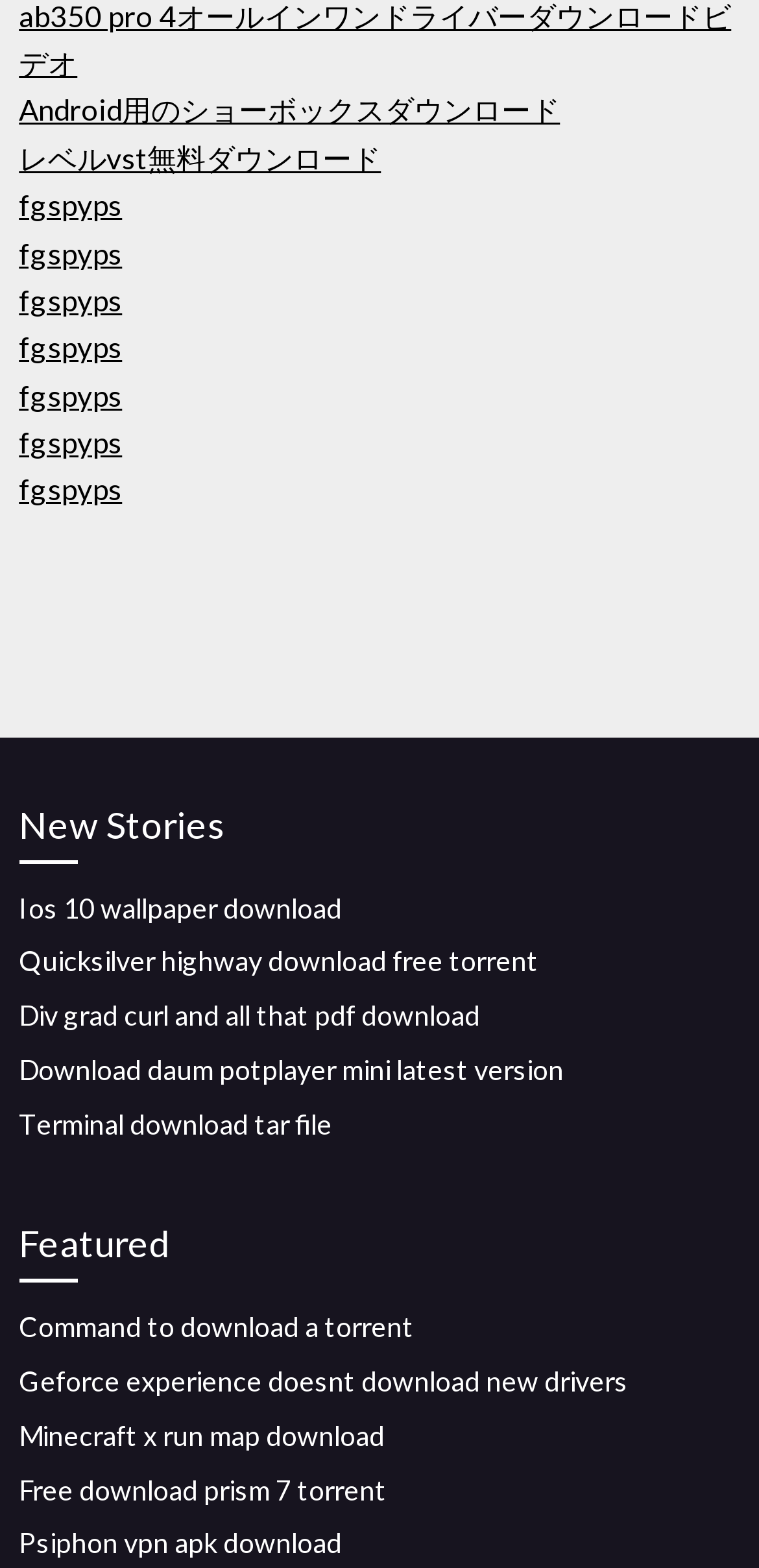What is the first download link on the page?
Using the image, give a concise answer in the form of a single word or short phrase.

Android用のショーボックスダウンロード